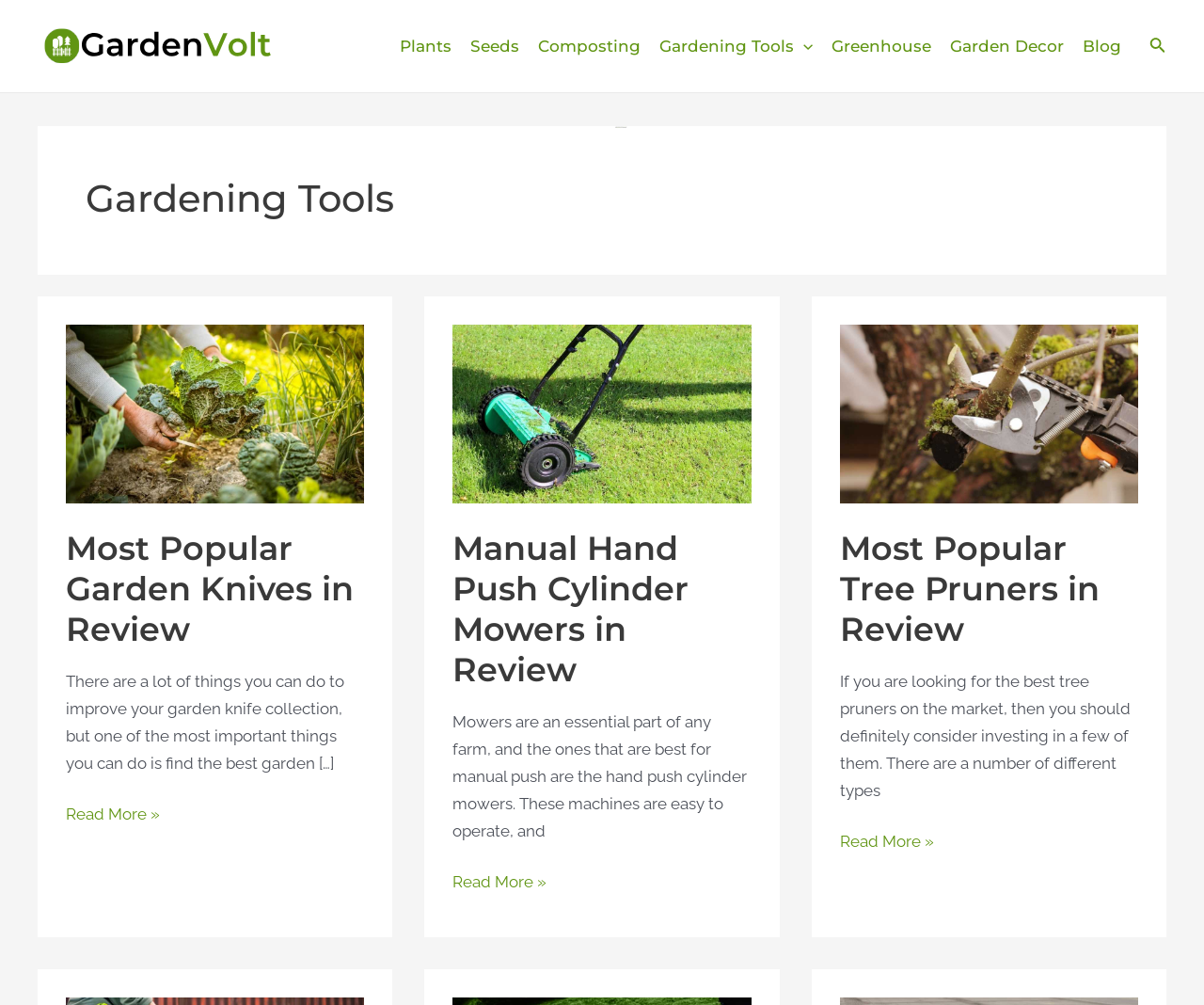Indicate the bounding box coordinates of the clickable region to achieve the following instruction: "View 'Manual Hand Push Cylinder Mowers' review."

[0.376, 0.864, 0.454, 0.891]